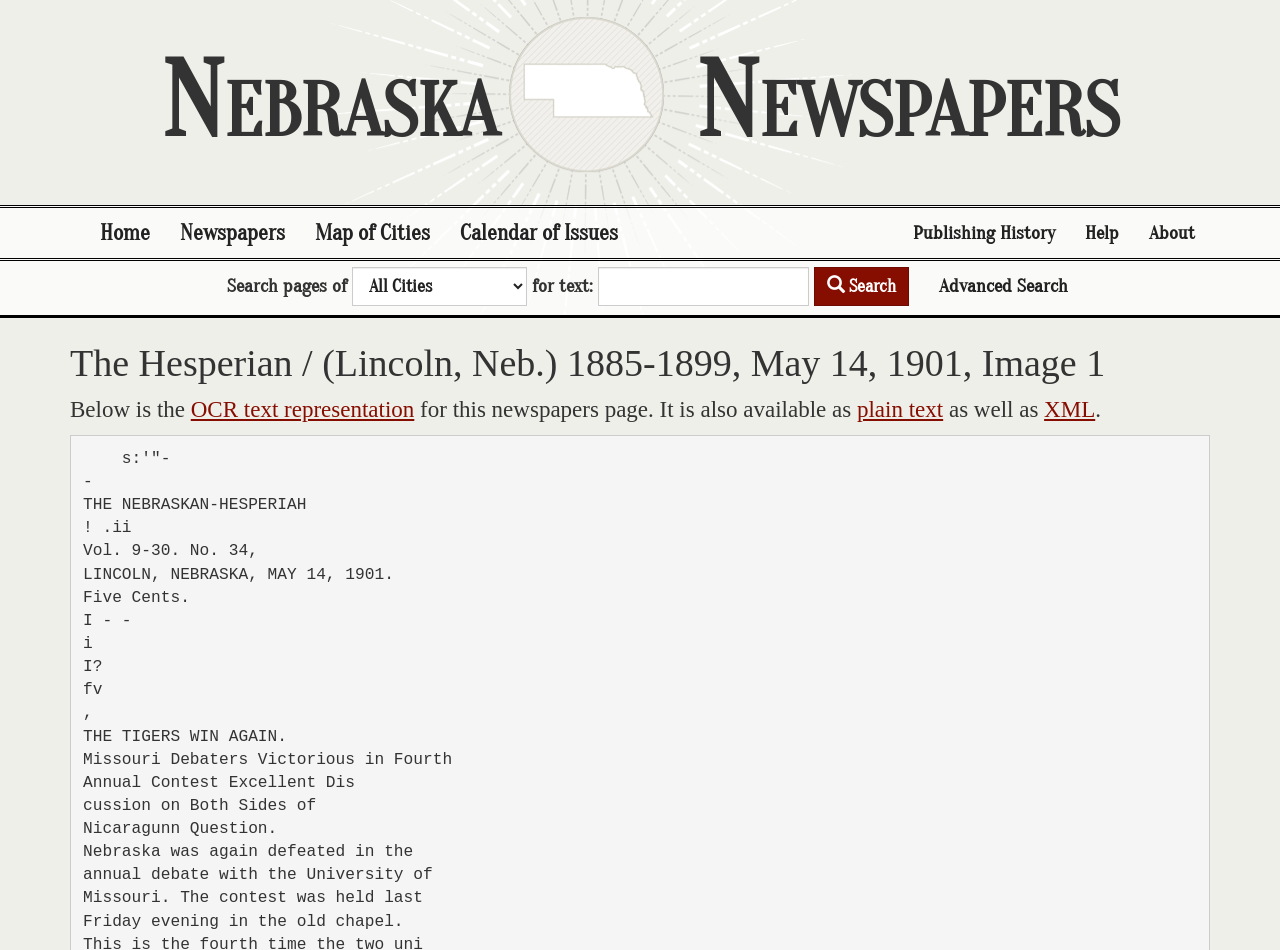Identify the bounding box for the described UI element. Provide the coordinates in (top-left x, top-left y, bottom-right x, bottom-right y) format with values ranging from 0 to 1: Newspapers

[0.129, 0.219, 0.234, 0.272]